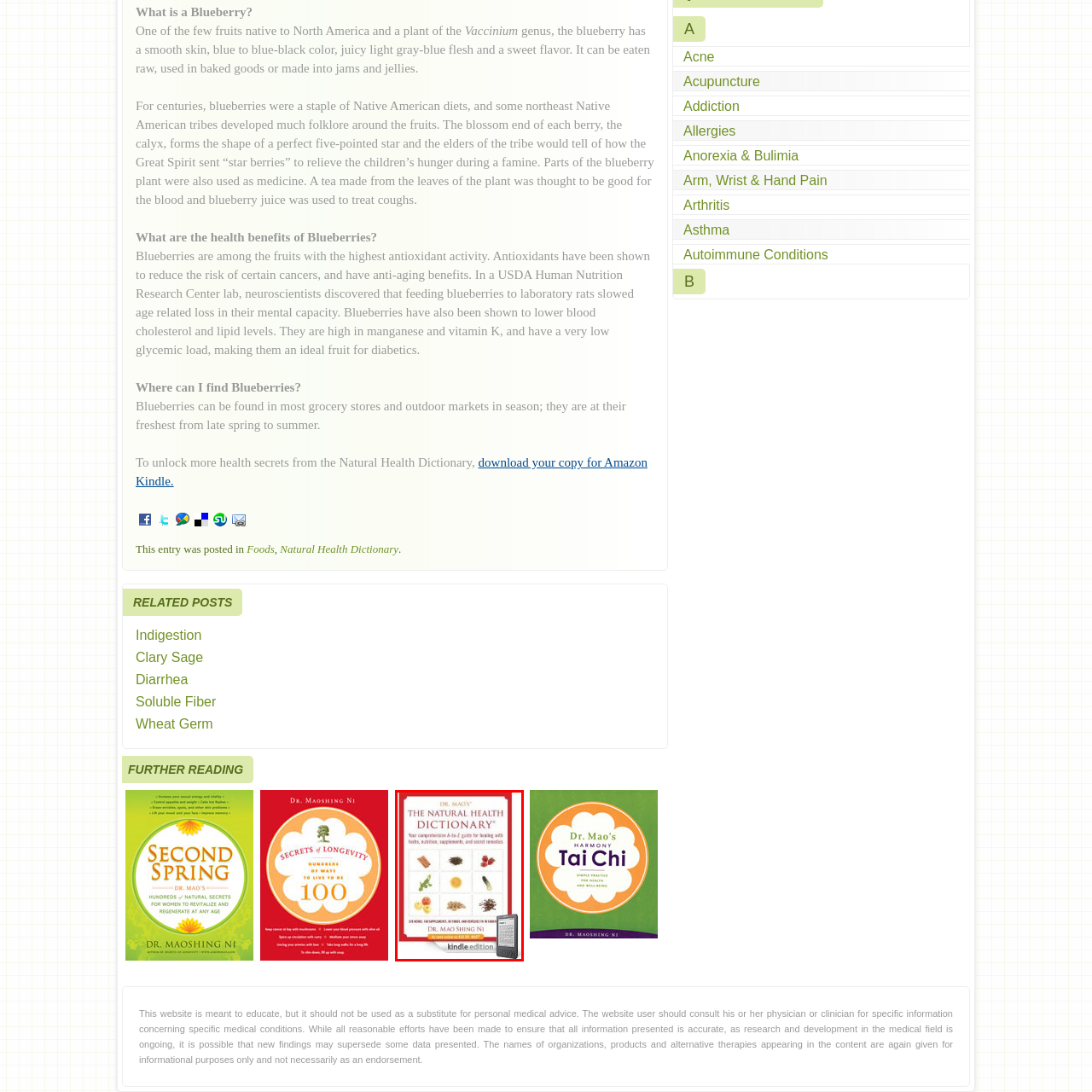Look closely at the part of the image inside the red bounding box, then respond in a word or phrase: What type of health information does the book cover?

Herbs, nutrition, supplements, and home remedies